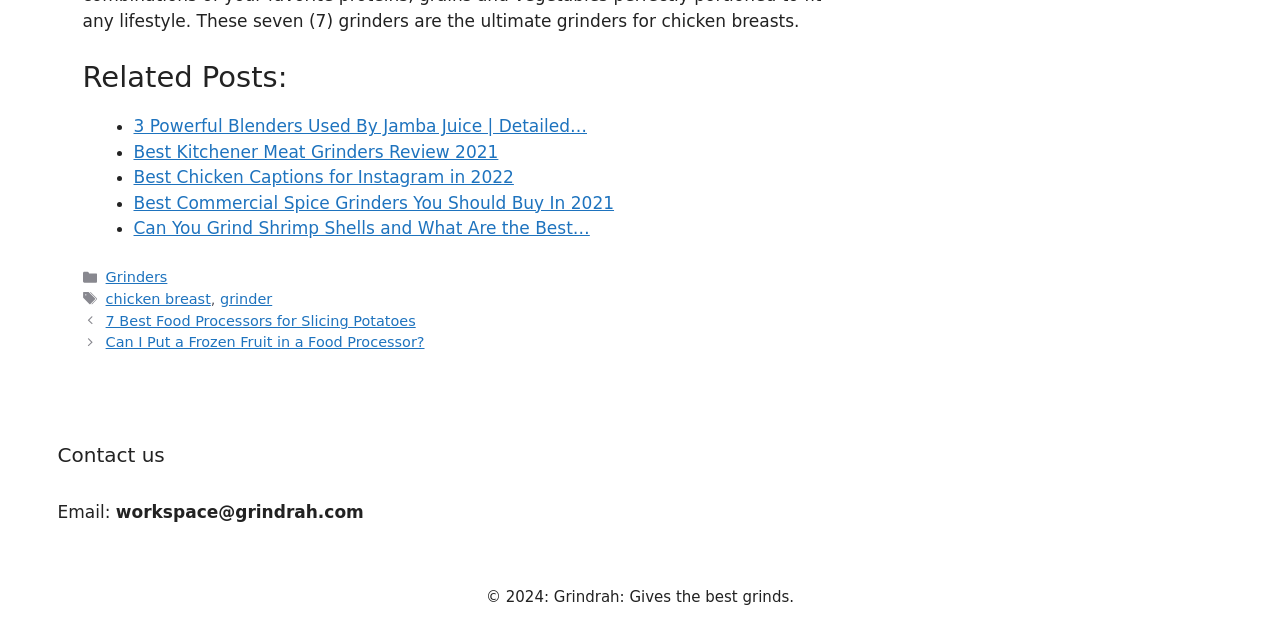Determine the bounding box coordinates of the section I need to click to execute the following instruction: "Click on '3 Powerful Blenders Used By Jamba Juice | Detailed…'". Provide the coordinates as four float numbers between 0 and 1, i.e., [left, top, right, bottom].

[0.104, 0.185, 0.459, 0.217]